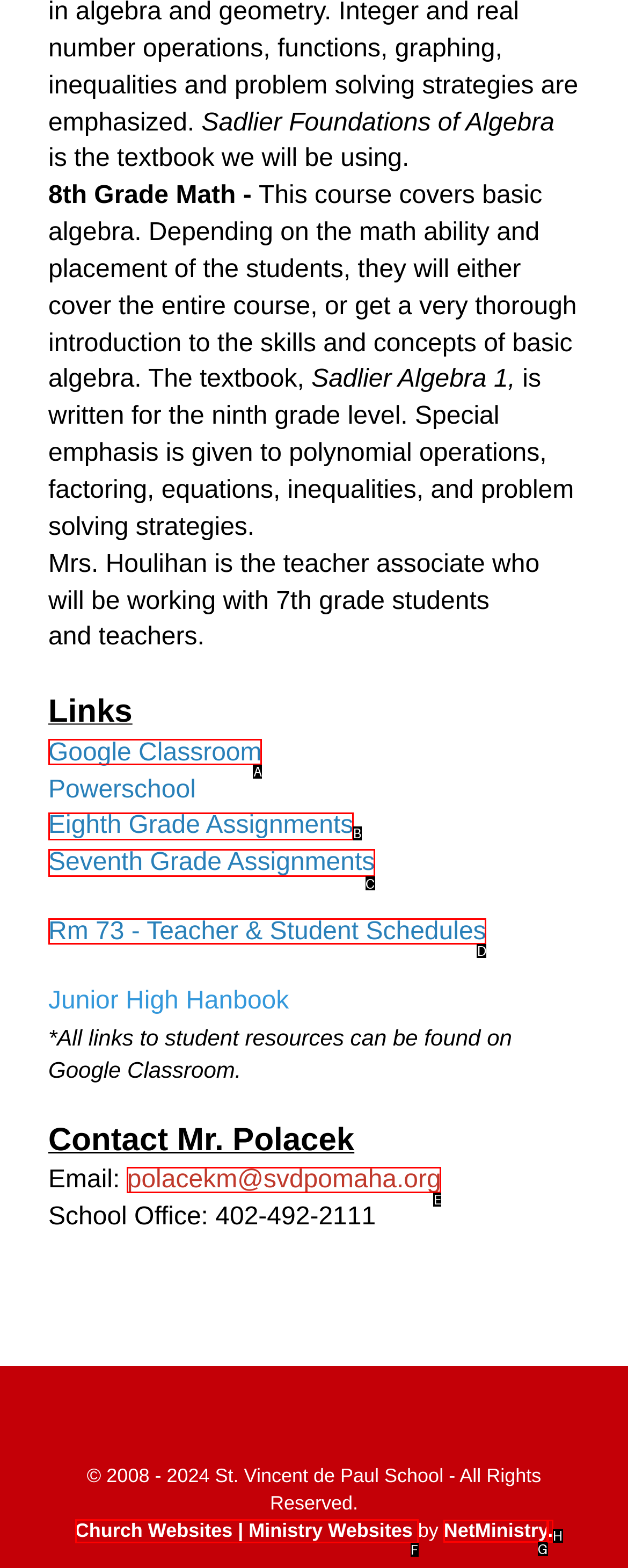Determine the appropriate lettered choice for the task: Explore Church Websites. Reply with the correct letter.

F